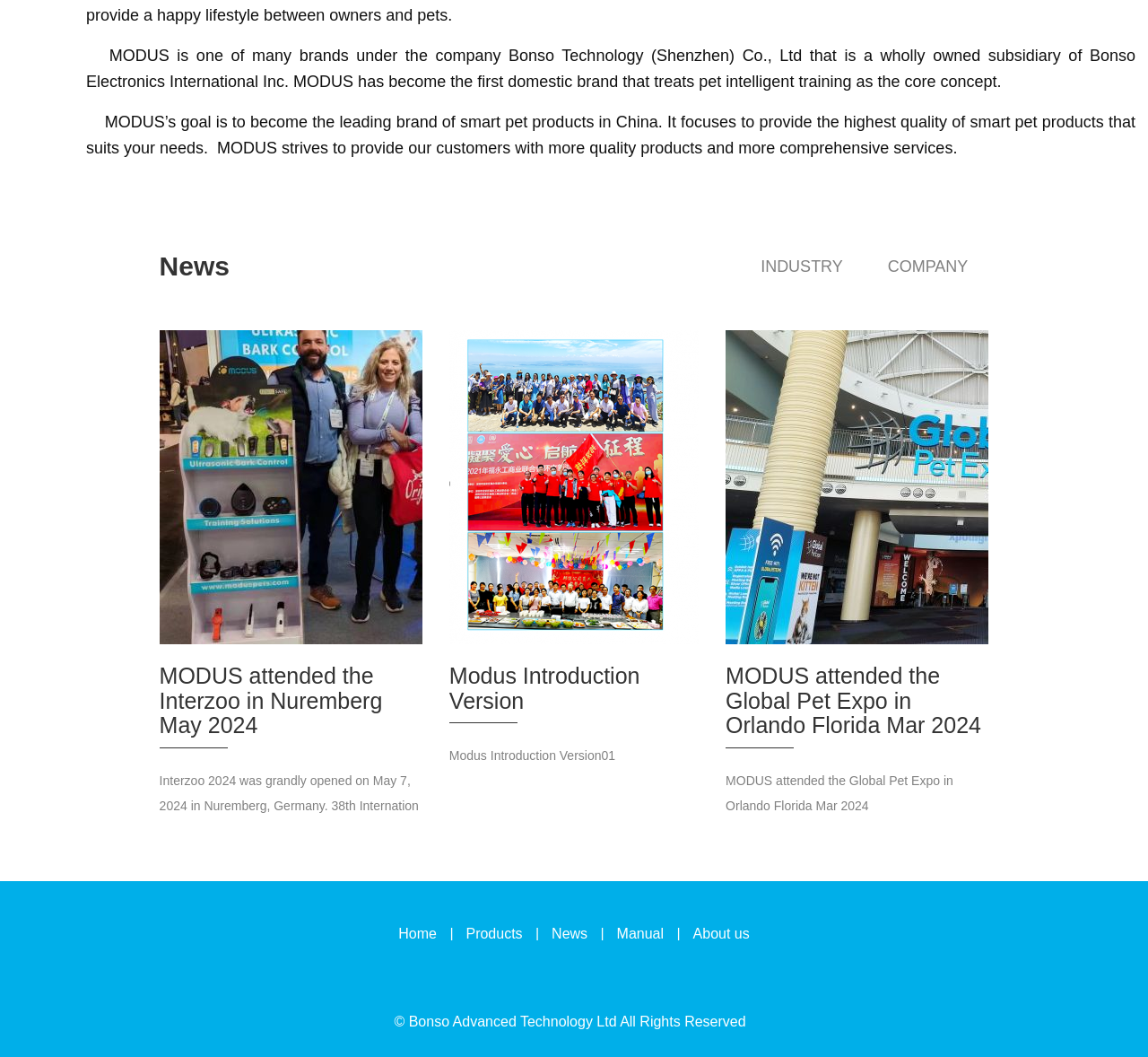Please specify the bounding box coordinates of the clickable section necessary to execute the following command: "View the 'MODUS attended the Interzoo in Nuremberg May 2024' news".

[0.139, 0.61, 0.368, 0.698]